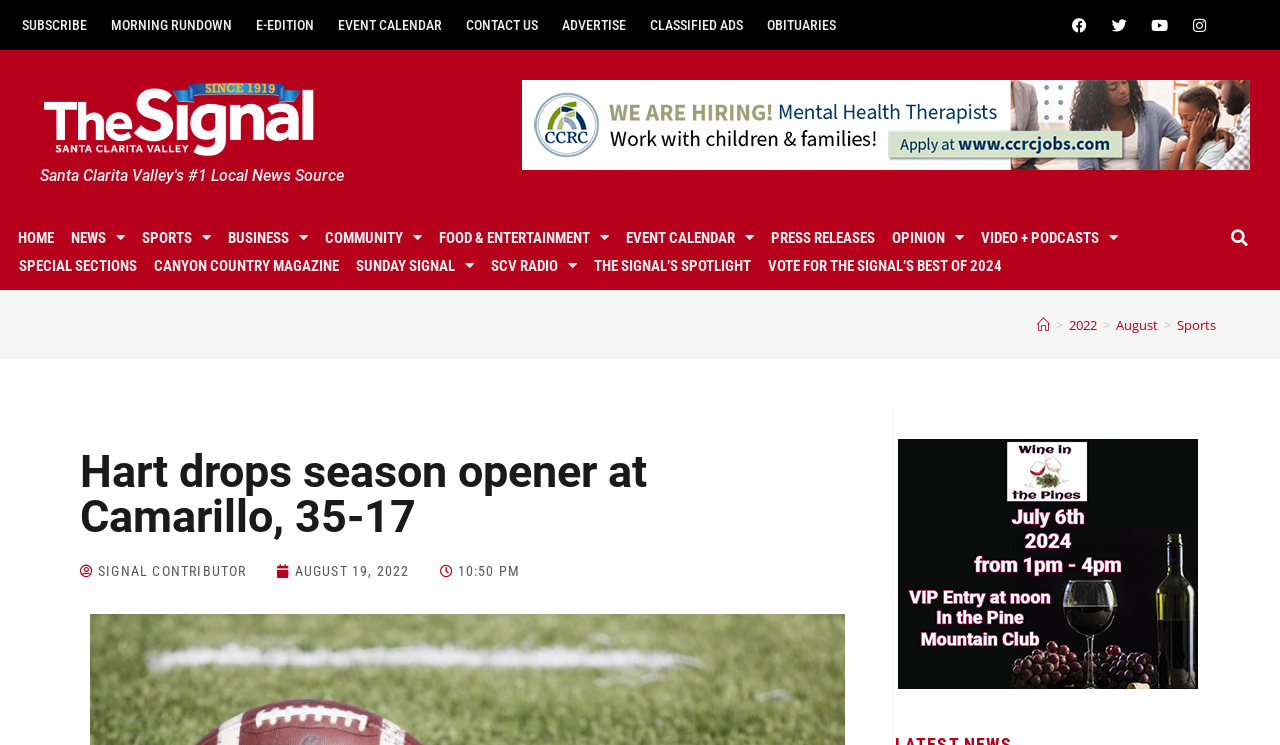Using the webpage screenshot and the element description 2022, determine the bounding box coordinates. Specify the coordinates in the format (top-left x, top-left y, bottom-right x, bottom-right y) with values ranging from 0 to 1.

[0.835, 0.424, 0.857, 0.448]